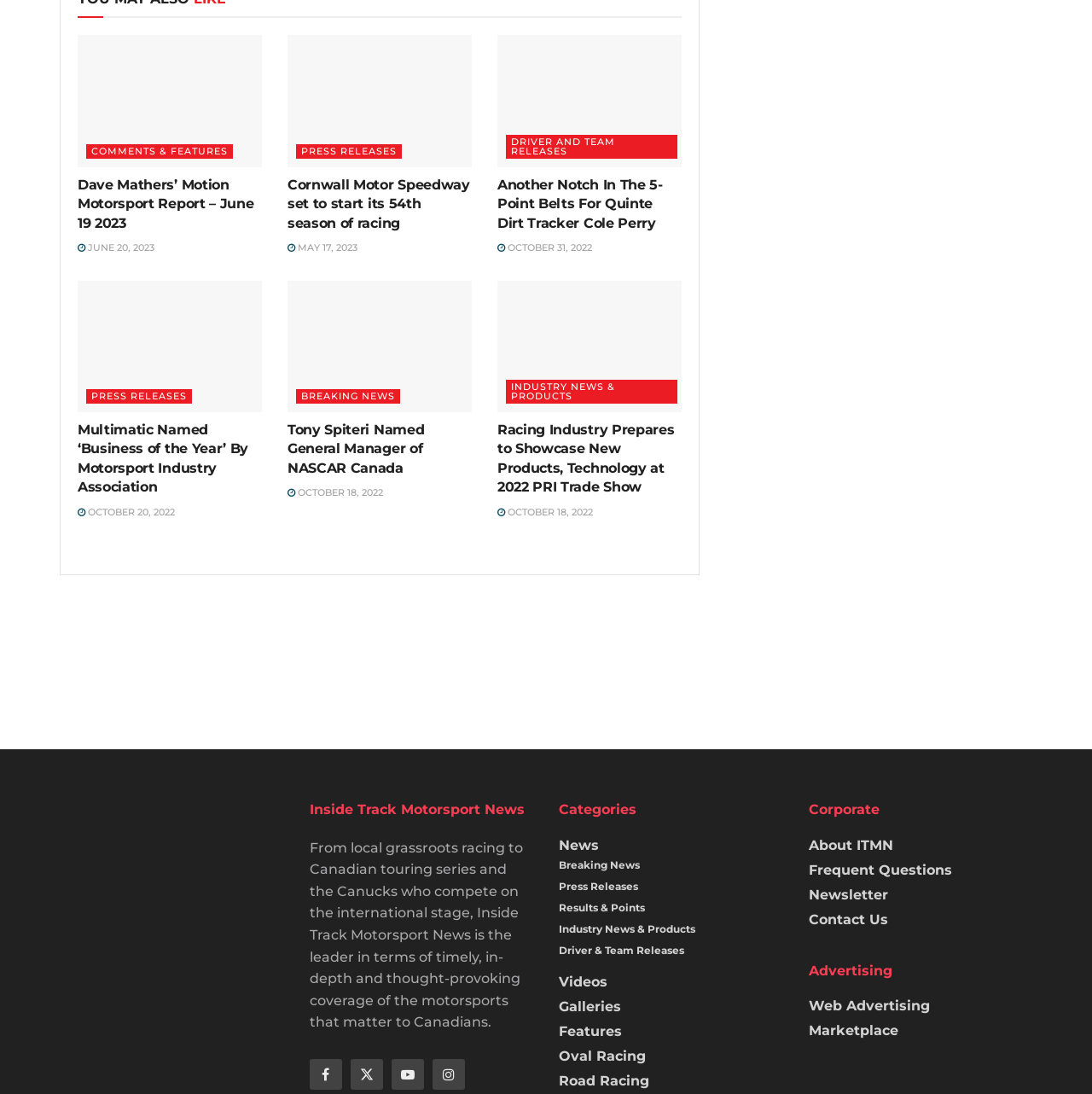Please provide the bounding box coordinates for the element that needs to be clicked to perform the following instruction: "Order a paper now with a 15% discount". The coordinates should be given as four float numbers between 0 and 1, i.e., [left, top, right, bottom].

None